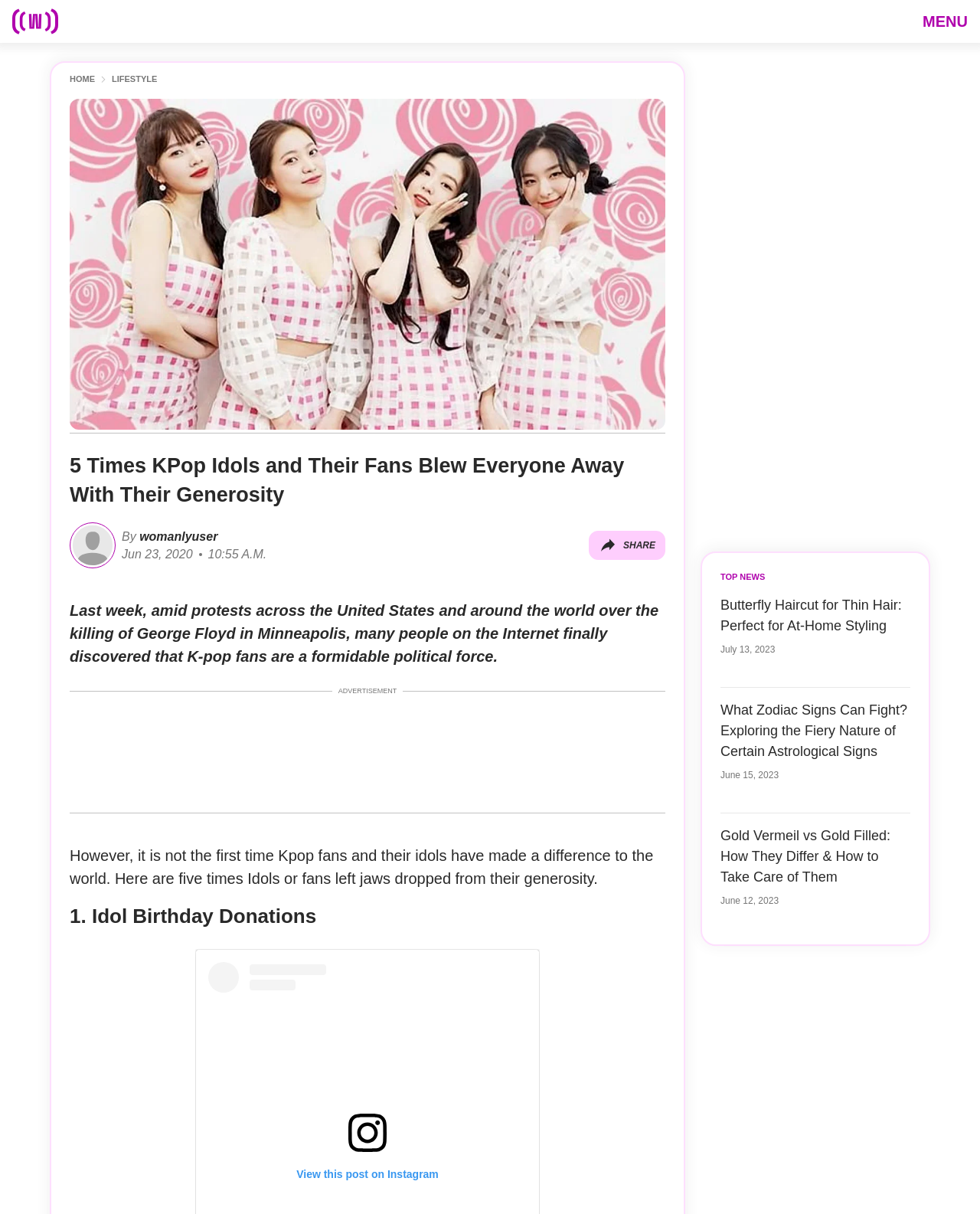Using the provided description: "Share", find the bounding box coordinates of the corresponding UI element. The output should be four float numbers between 0 and 1, in the format [left, top, right, bottom].

[0.601, 0.437, 0.679, 0.461]